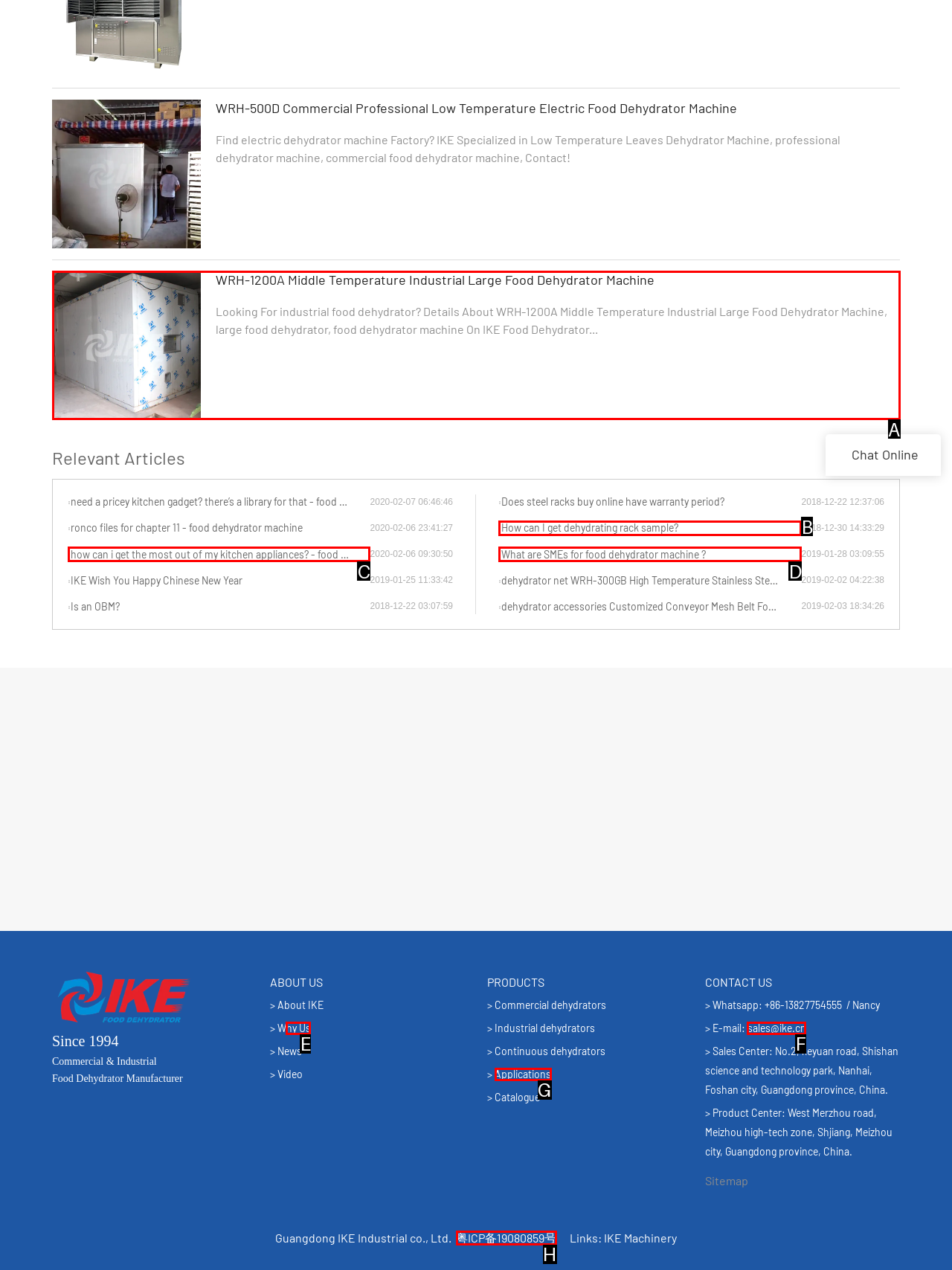Identify the UI element that corresponds to this description: 粤ICP备19080859号
Respond with the letter of the correct option.

H